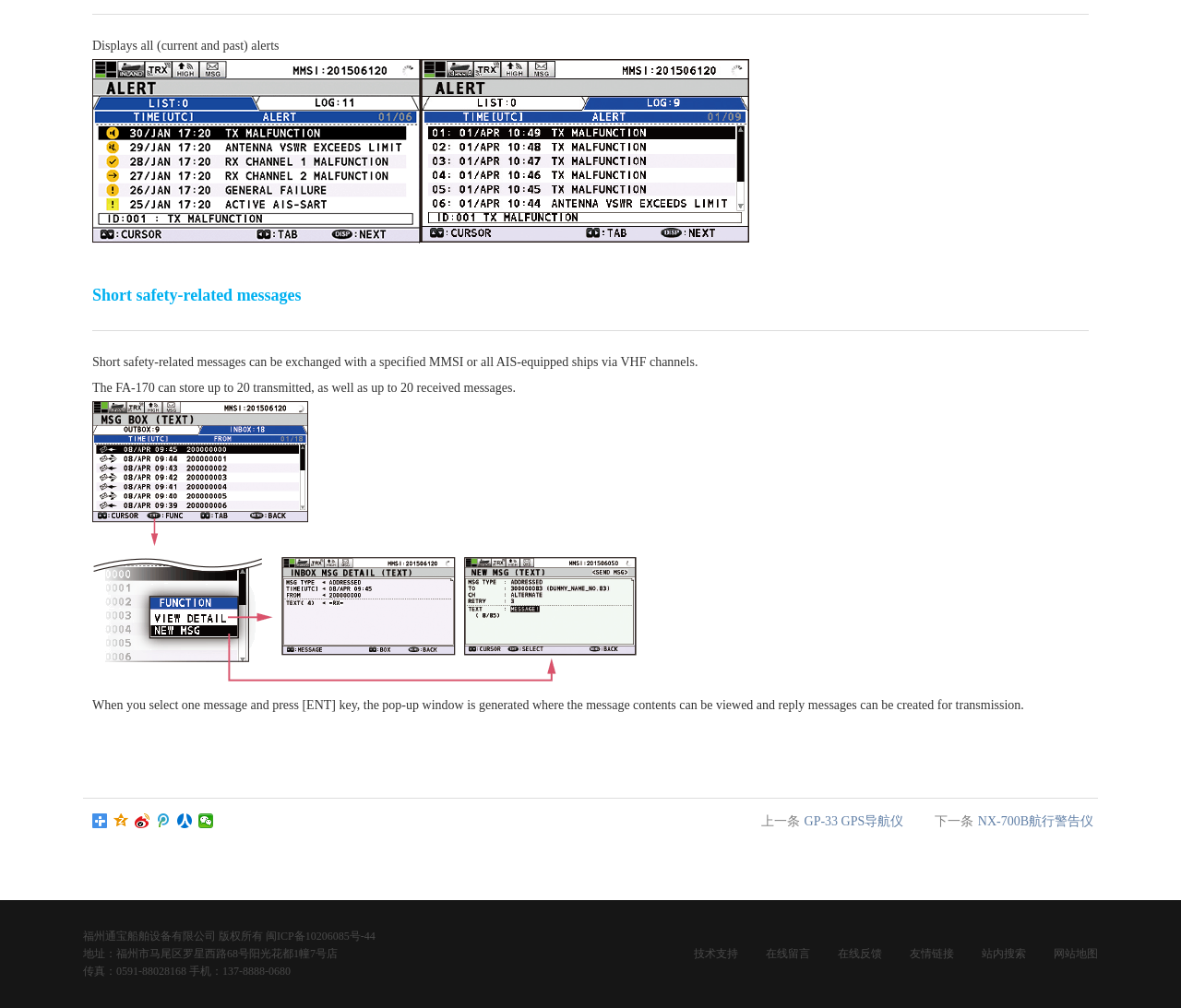Reply to the question with a single word or phrase:
What happens when you select a message and press the [ENT] key?

A pop-up window is generated